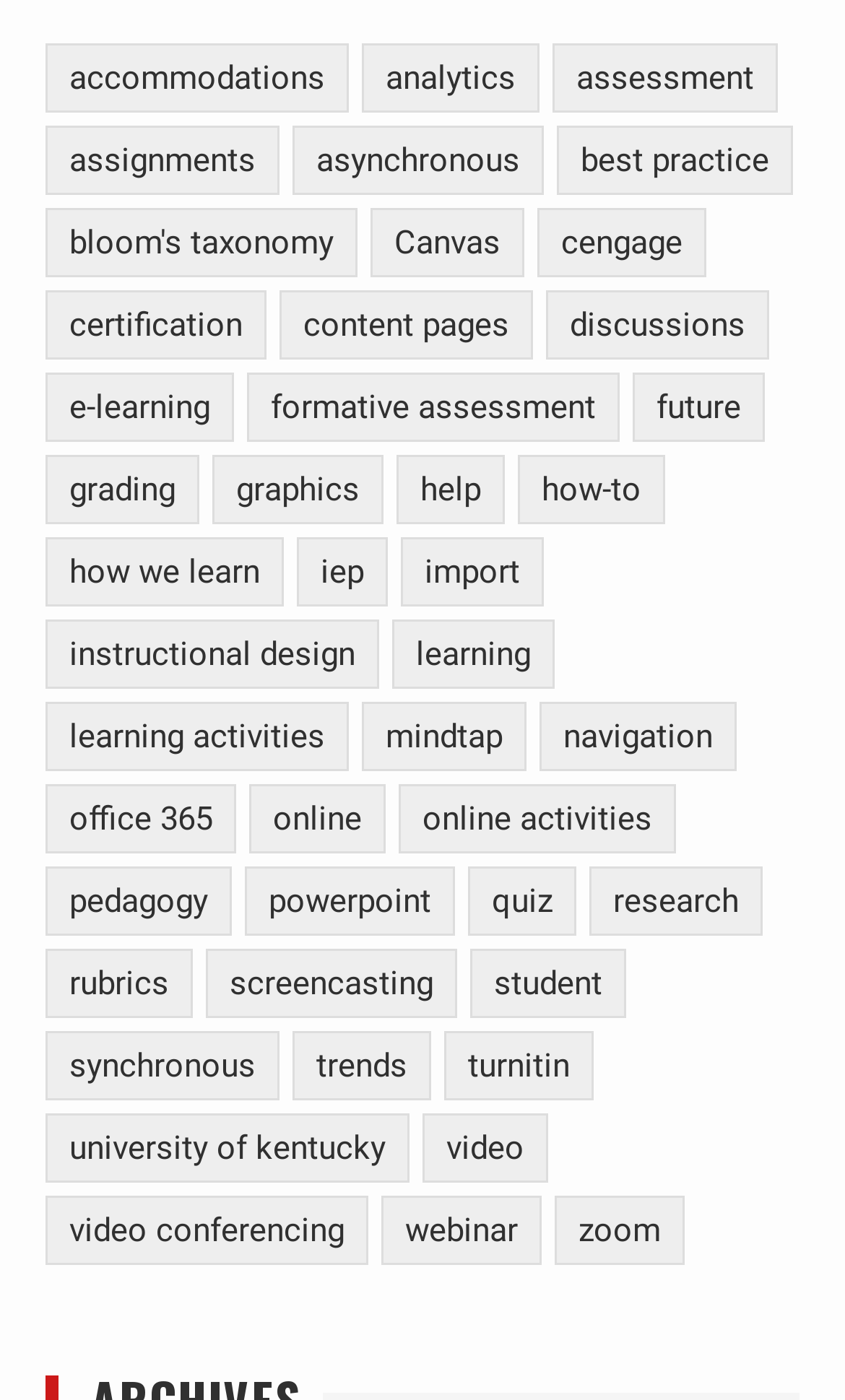Find the bounding box coordinates for the area you need to click to carry out the instruction: "learn about bloom's taxonomy". The coordinates should be four float numbers between 0 and 1, indicated as [left, top, right, bottom].

[0.053, 0.148, 0.423, 0.198]